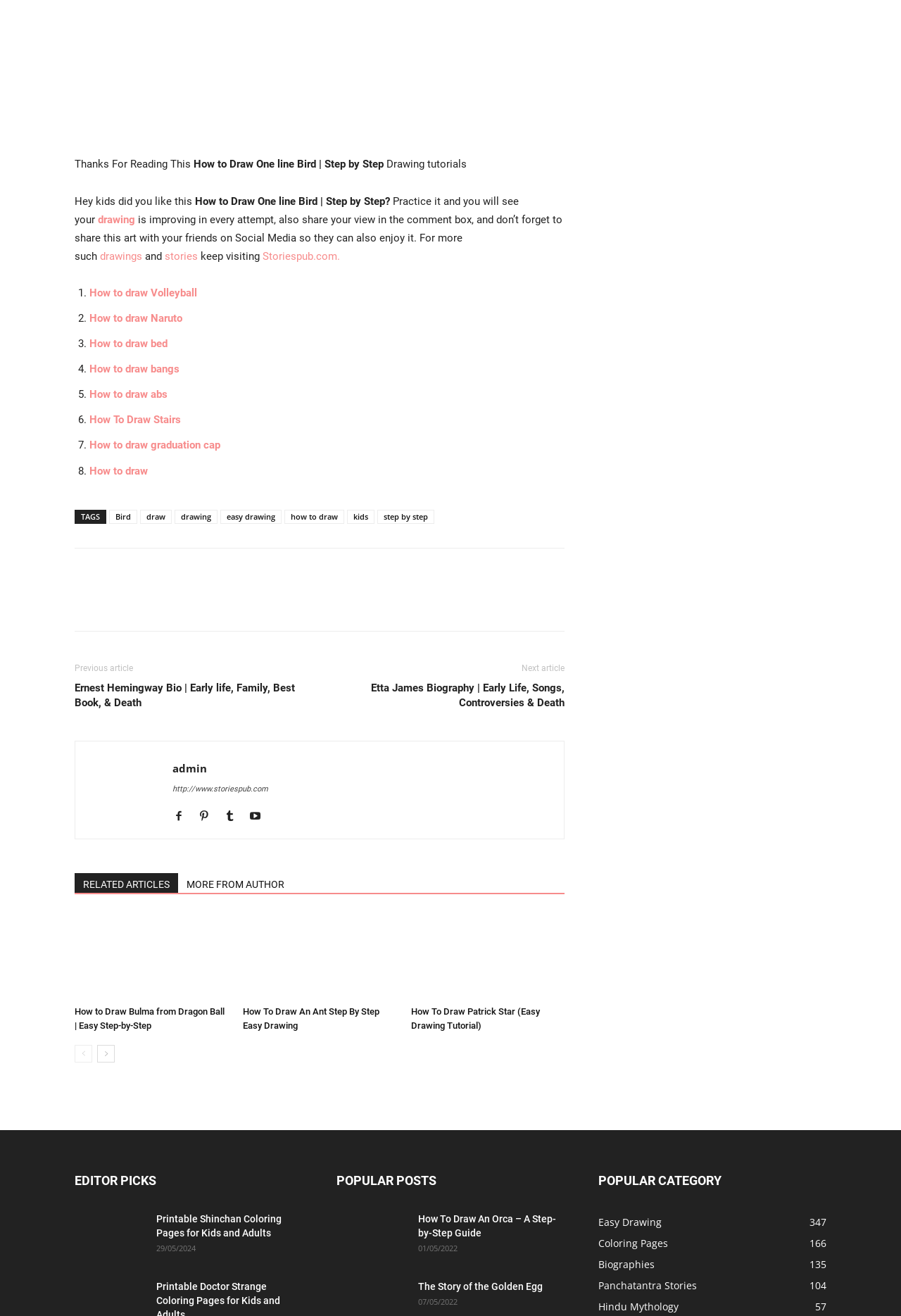Find the bounding box coordinates of the clickable area required to complete the following action: "Visit 'Storiespub.com'".

[0.291, 0.19, 0.377, 0.199]